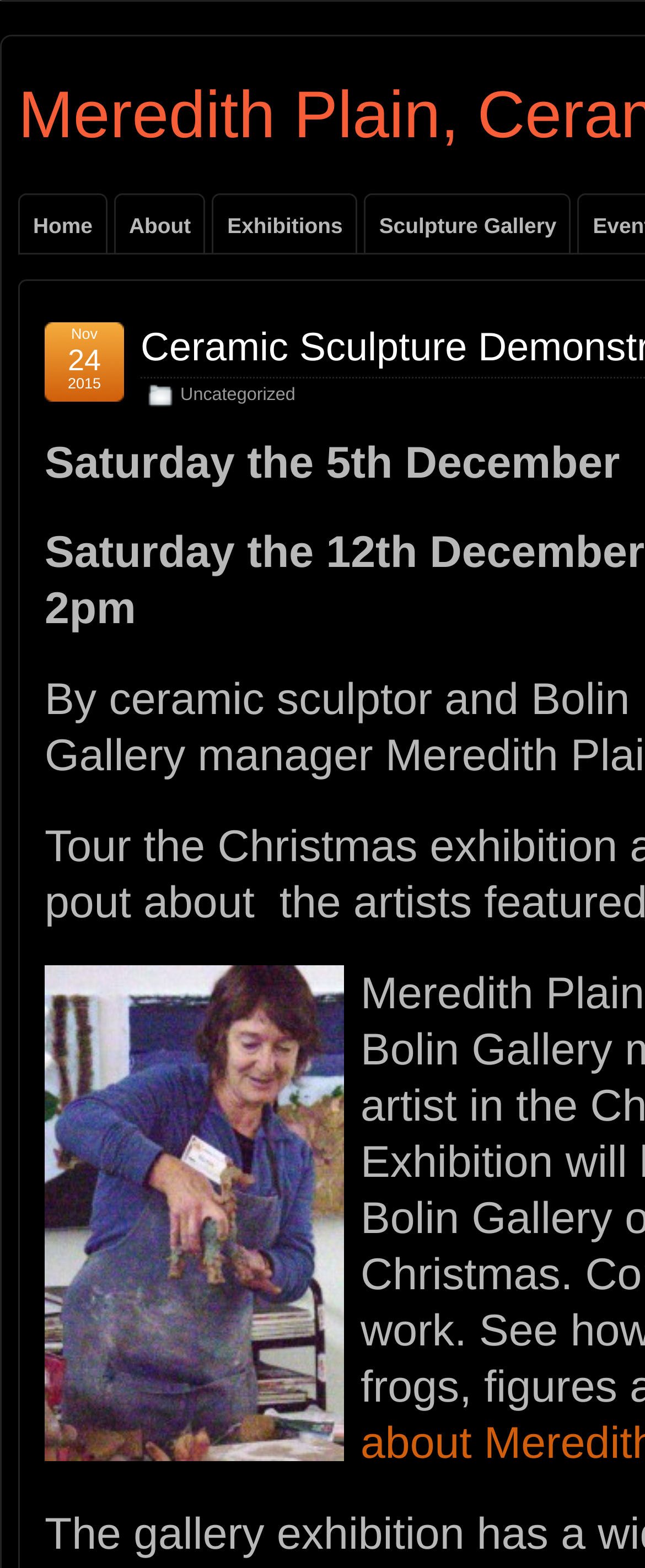Provide an in-depth caption for the elements present on the webpage.

The webpage is about Ceramic Sculpture Demonstrations by Meredith Plain, a ceramic sculptor. At the top, there is a navigation menu with four links: "Home", "About", "Exhibitions", and "Sculpture Gallery", which are positioned horizontally and evenly spaced. 

Below the navigation menu, there is a section with a date "Nov 24, 2015" and a category "Uncategorized", which suggests that this section might be a blog post or an article. 

On the left side of the page, there is a large image that takes up most of the vertical space, with a caption "OLYMPUS DIGITAL CAMERA". The image is positioned below the navigation menu and above the date section.